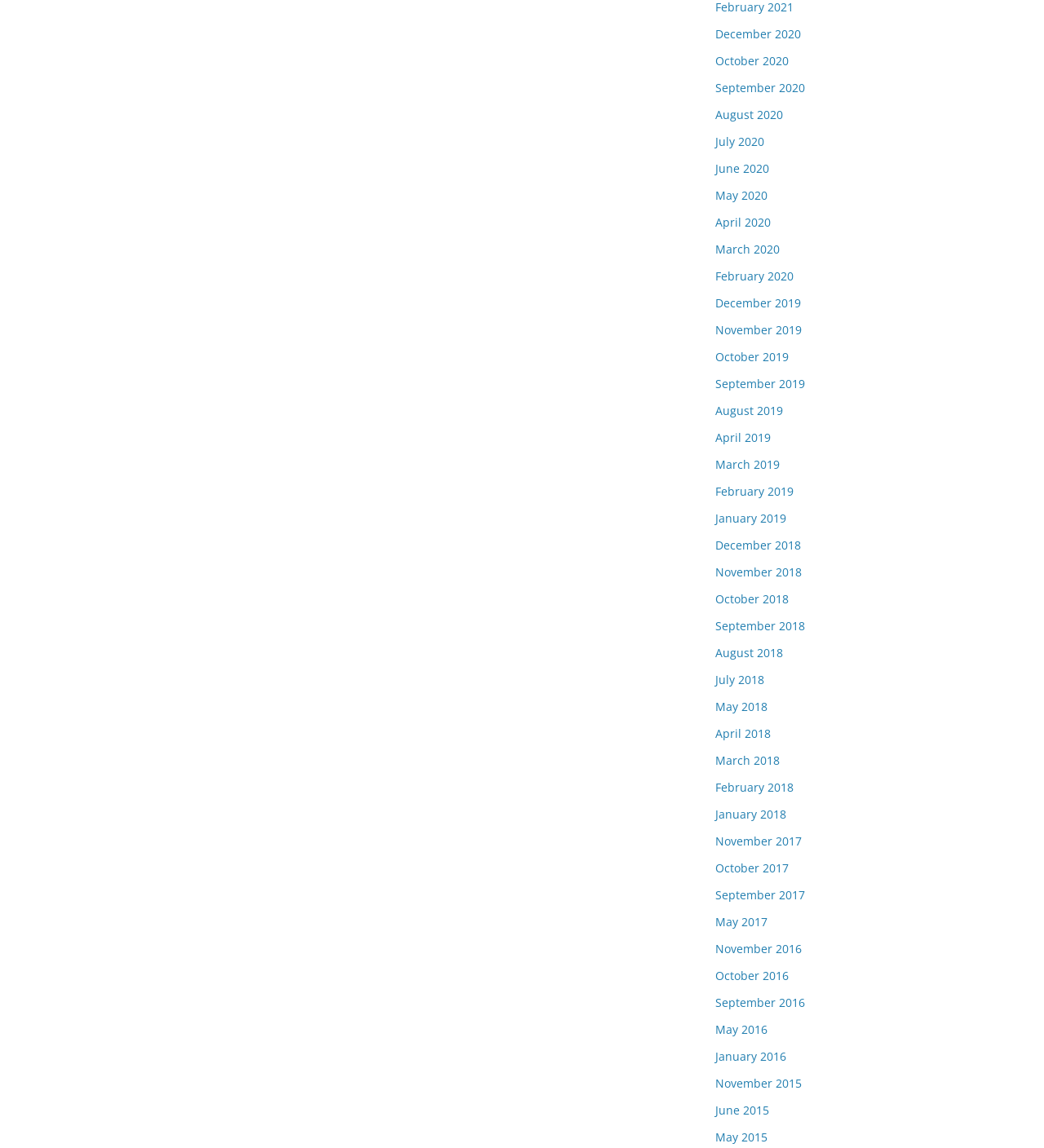Can you show the bounding box coordinates of the region to click on to complete the task described in the instruction: "Check out January 2019 archives"?

[0.685, 0.445, 0.753, 0.458]